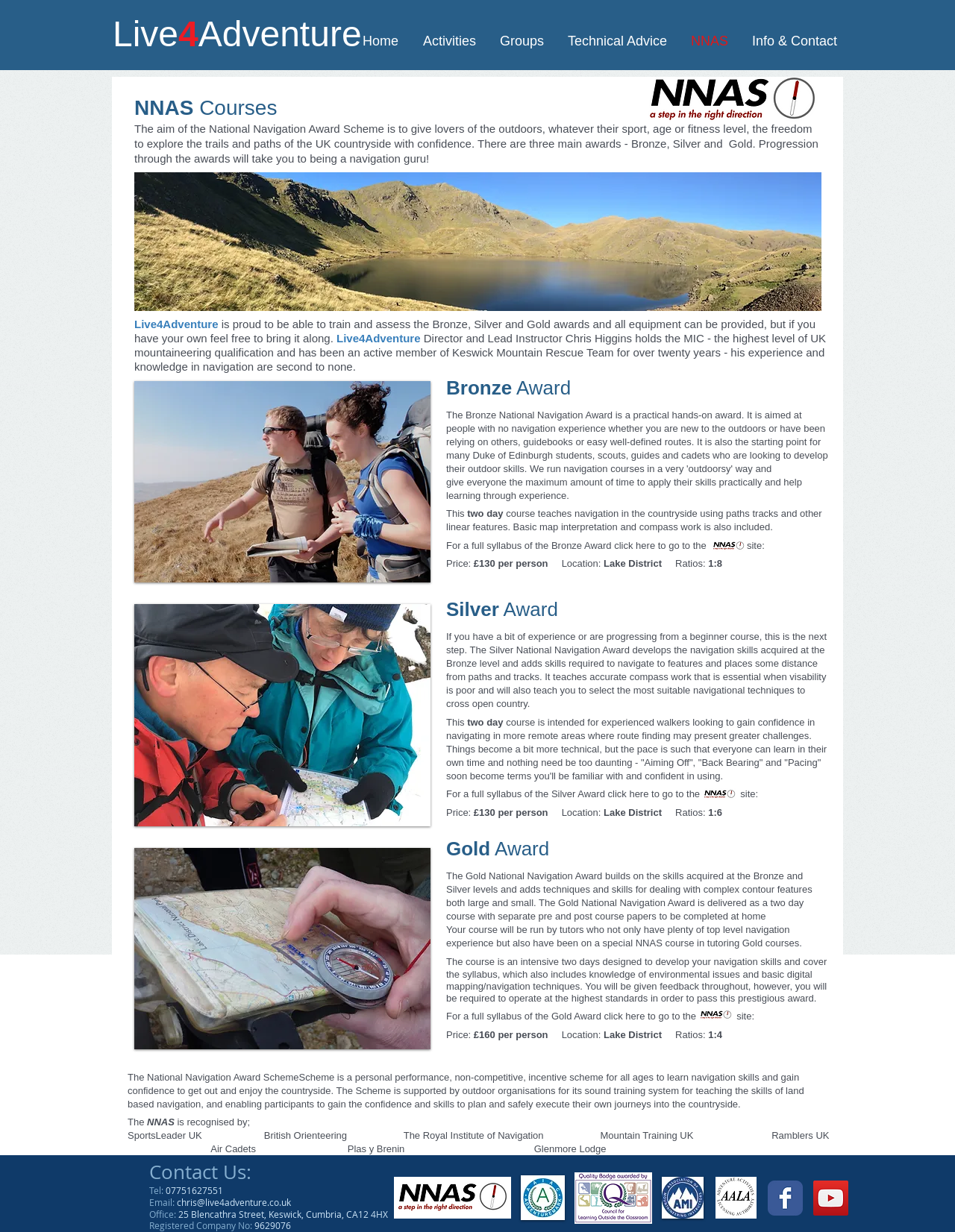Can you pinpoint the bounding box coordinates for the clickable element required for this instruction: "Click on the 'Home' link"? The coordinates should be four float numbers between 0 and 1, i.e., [left, top, right, bottom].

[0.368, 0.005, 0.431, 0.062]